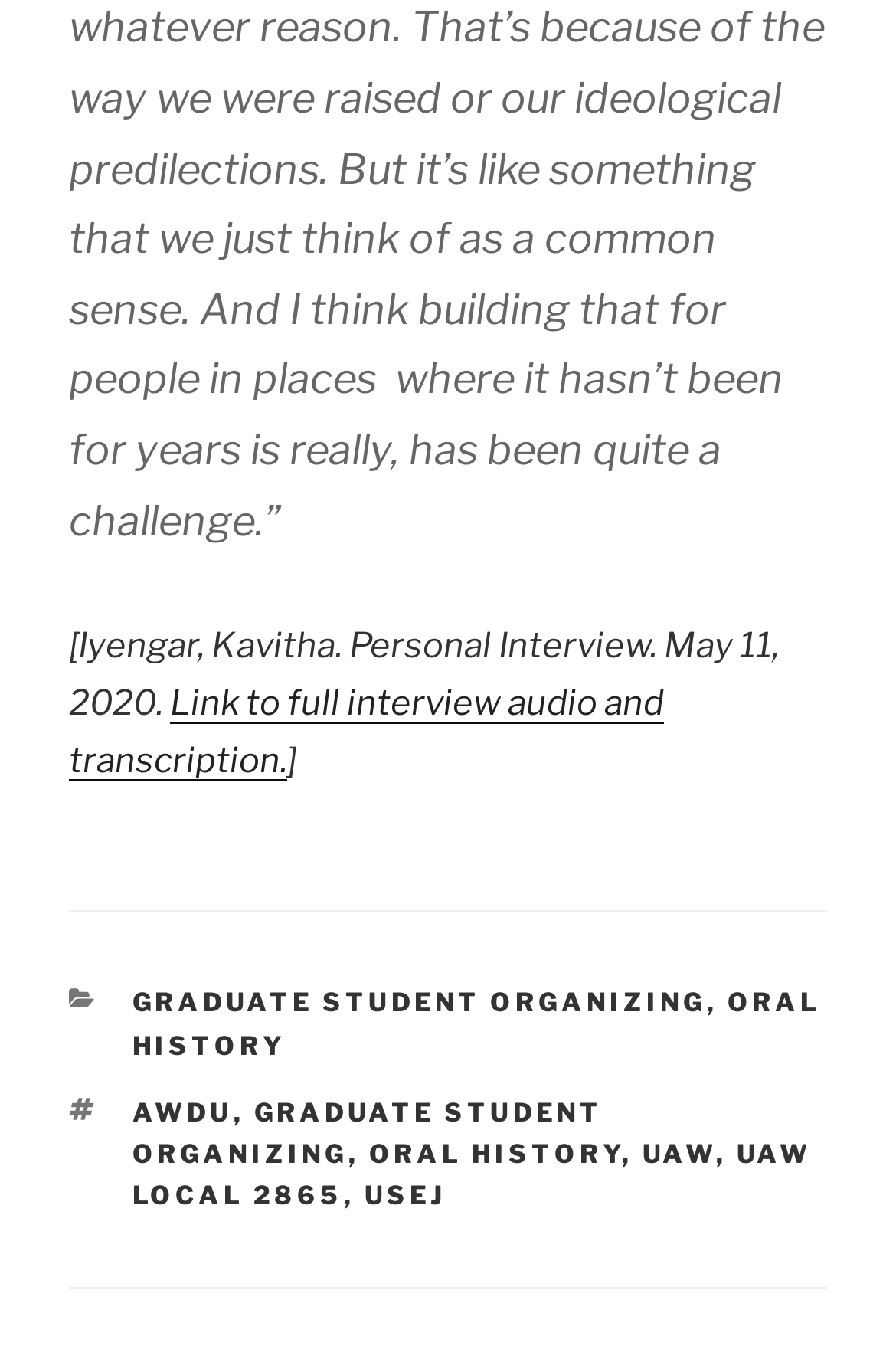Pinpoint the bounding box coordinates of the clickable element to carry out the following instruction: "Visit AWDU tag page."

[0.147, 0.801, 0.26, 0.824]